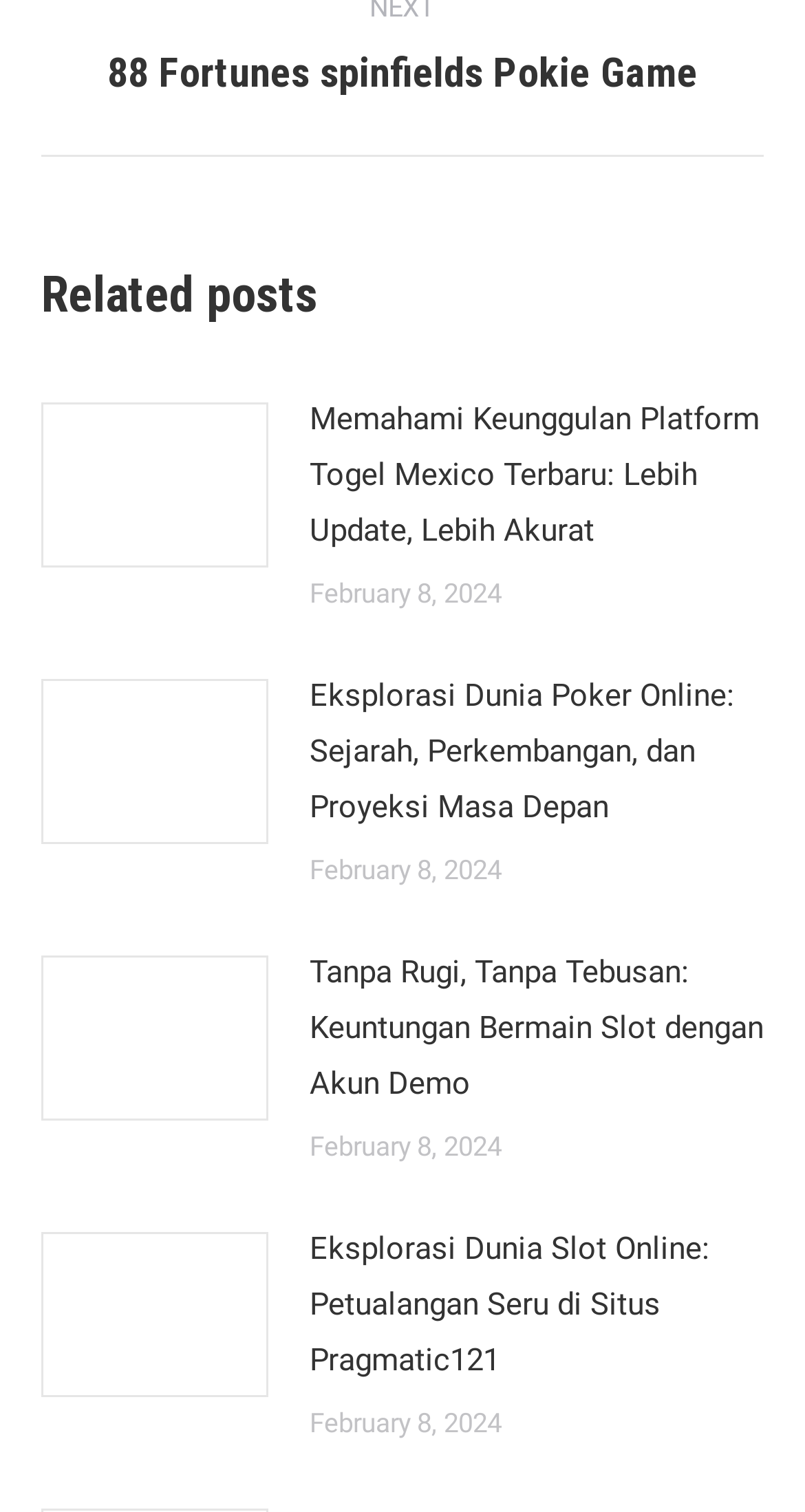Please identify the bounding box coordinates of the region to click in order to complete the given instruction: "explore Poker Online article". The coordinates should be four float numbers between 0 and 1, i.e., [left, top, right, bottom].

[0.385, 0.442, 0.949, 0.553]